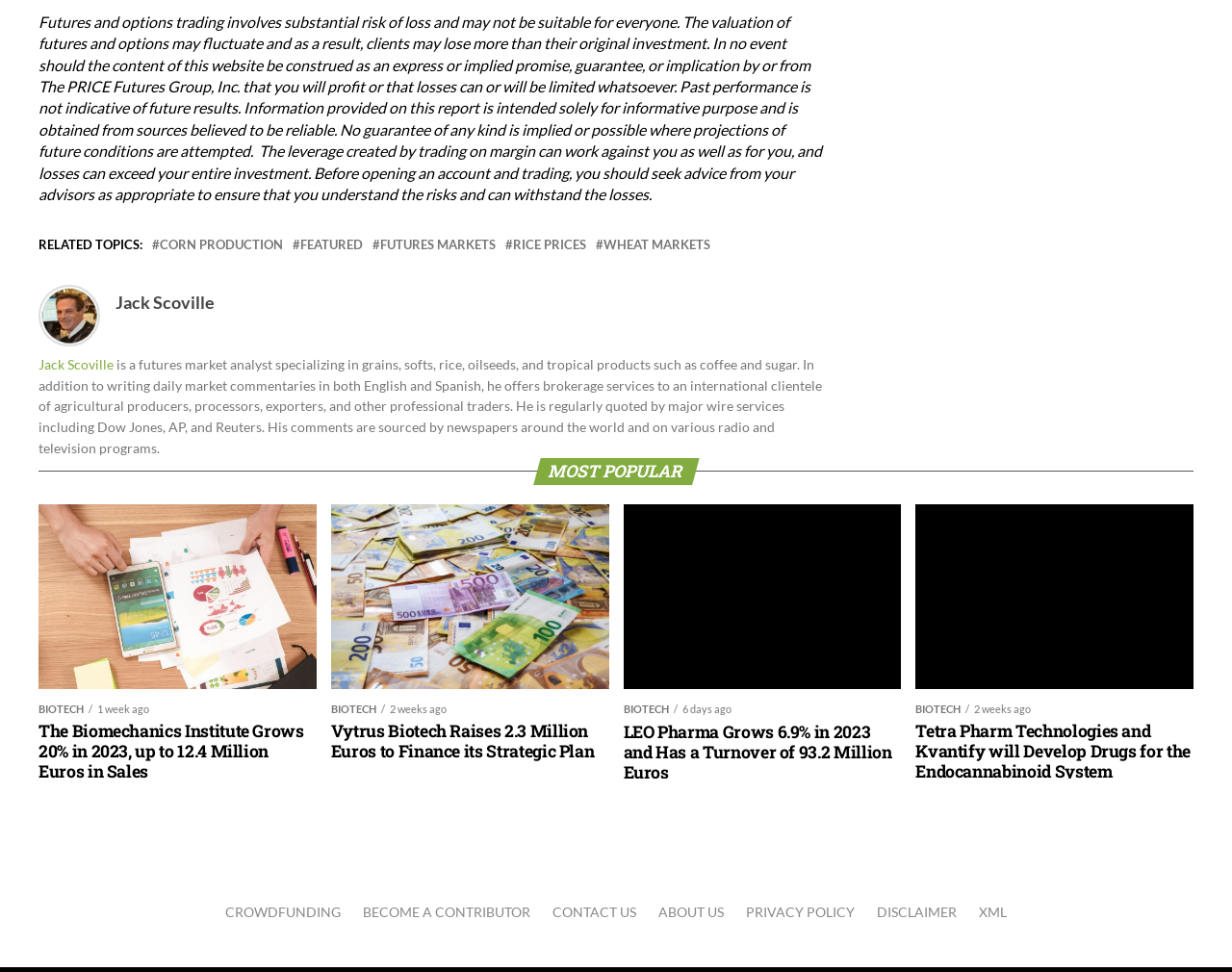Please find the bounding box coordinates for the clickable element needed to perform this instruction: "Click on the link to contact us".

[0.448, 0.93, 0.516, 0.946]